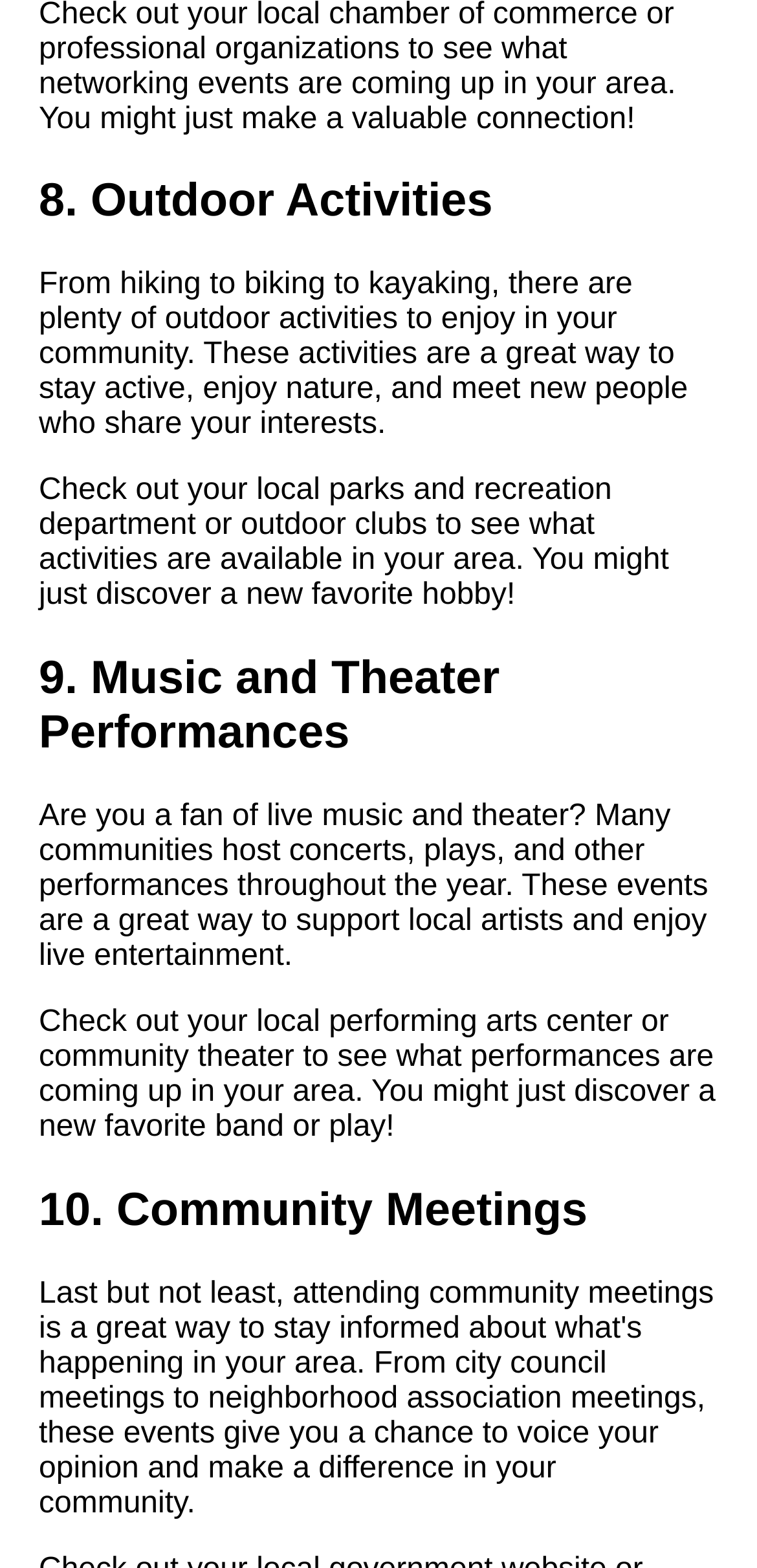What type of performances are mentioned in the '9. Music and Theater Performances' section?
Look at the screenshot and provide an in-depth answer.

The '9. Music and Theater Performances' section mentions 'Many communities host concerts, plays, and other performances throughout the year', which suggests that the performances mentioned are concerts and plays.